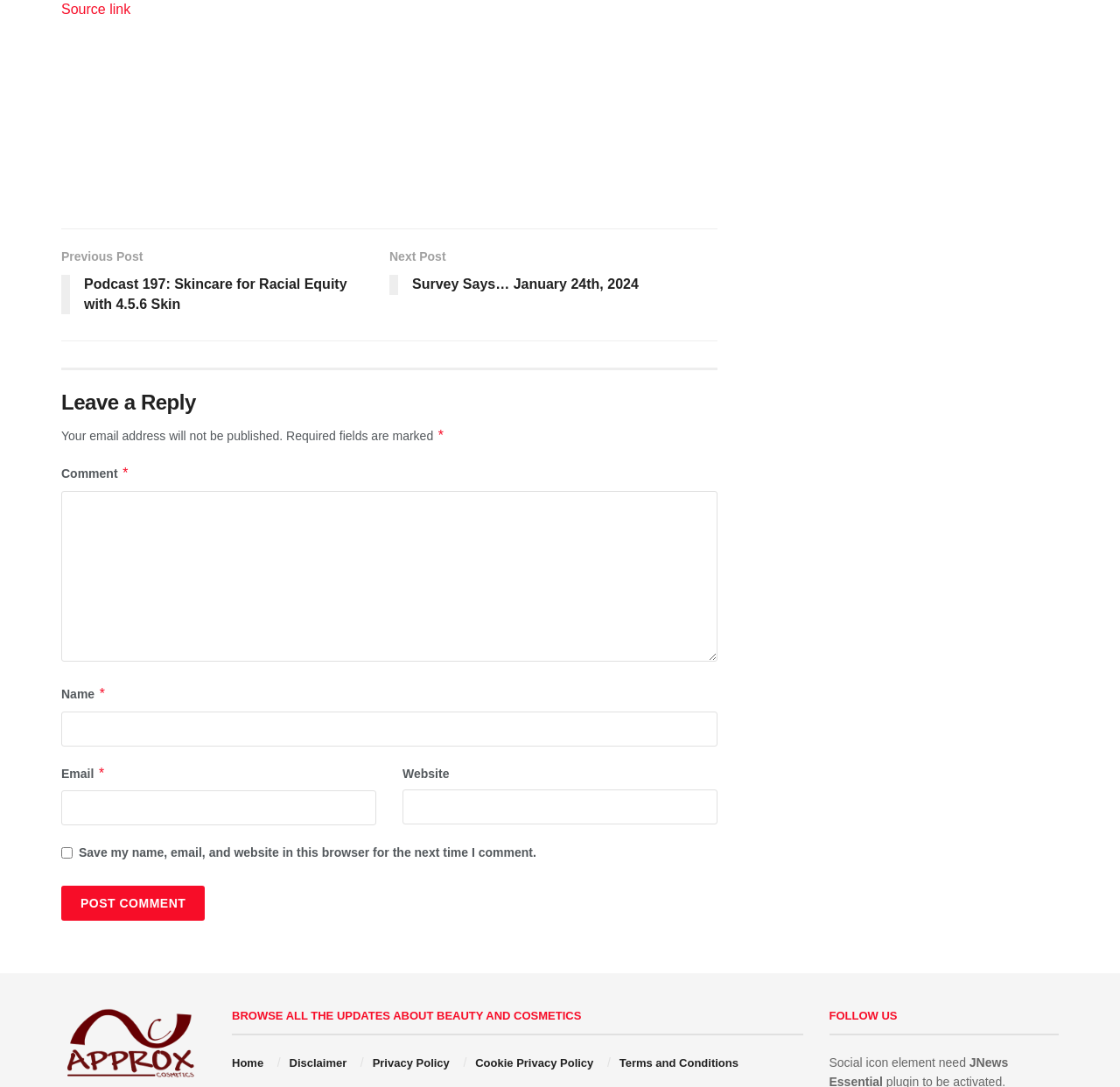Identify the coordinates of the bounding box for the element that must be clicked to accomplish the instruction: "Enter a comment".

[0.055, 0.451, 0.641, 0.608]